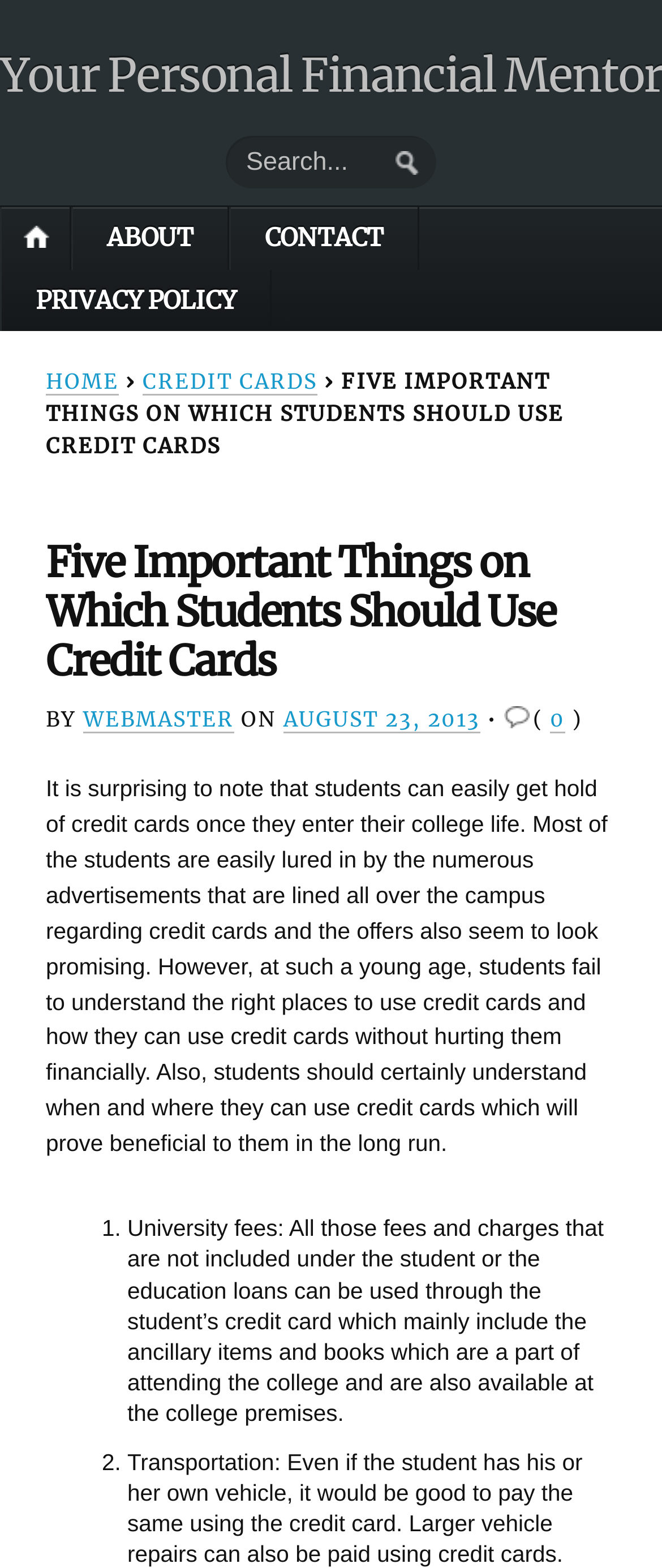Create a detailed description of the webpage's content and layout.

This webpage is about personal finance, specifically discussing the responsible use of credit cards by students. At the top, there is a header section with a search bar and a submit button, accompanied by a series of links to other pages, including "HOME", "ABOUT", "CONTACT", and "PRIVACY POLICY". Below this, there is a navigation menu with links to "HOME", "CREDIT CARDS", and other pages.

The main content of the page is an article titled "Five Important Things on Which Students Should Use Credit Cards". The article begins with an introduction, explaining how students are often tempted by credit card offers on campus but lack understanding of how to use them wisely. The introduction is followed by a list of five points, each describing a specific situation where students can benefit from using credit cards. These points include using credit cards to pay for university fees, transportation costs, and other expenses.

The article is divided into sections, with each point marked by a numbered list marker. The text is written in a clear and concise manner, making it easy to follow and understand. There are no images on the page, but the use of headings and subheadings helps to organize the content and make it more readable. Overall, the webpage appears to be a informative resource for students looking to learn about responsible credit card use.